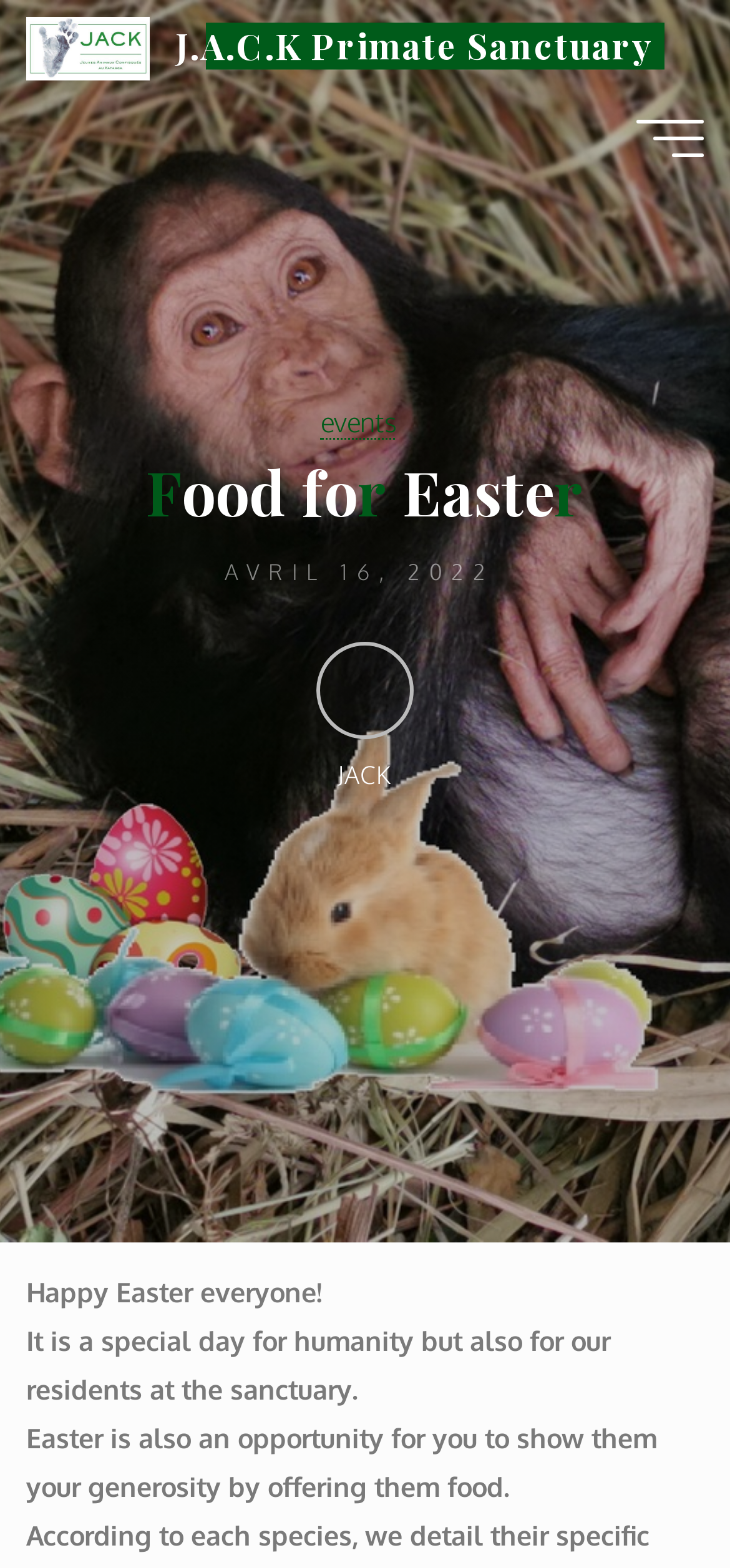What is the name of the primate sanctuary?
Based on the image, give a concise answer in the form of a single word or short phrase.

J.A.C.K